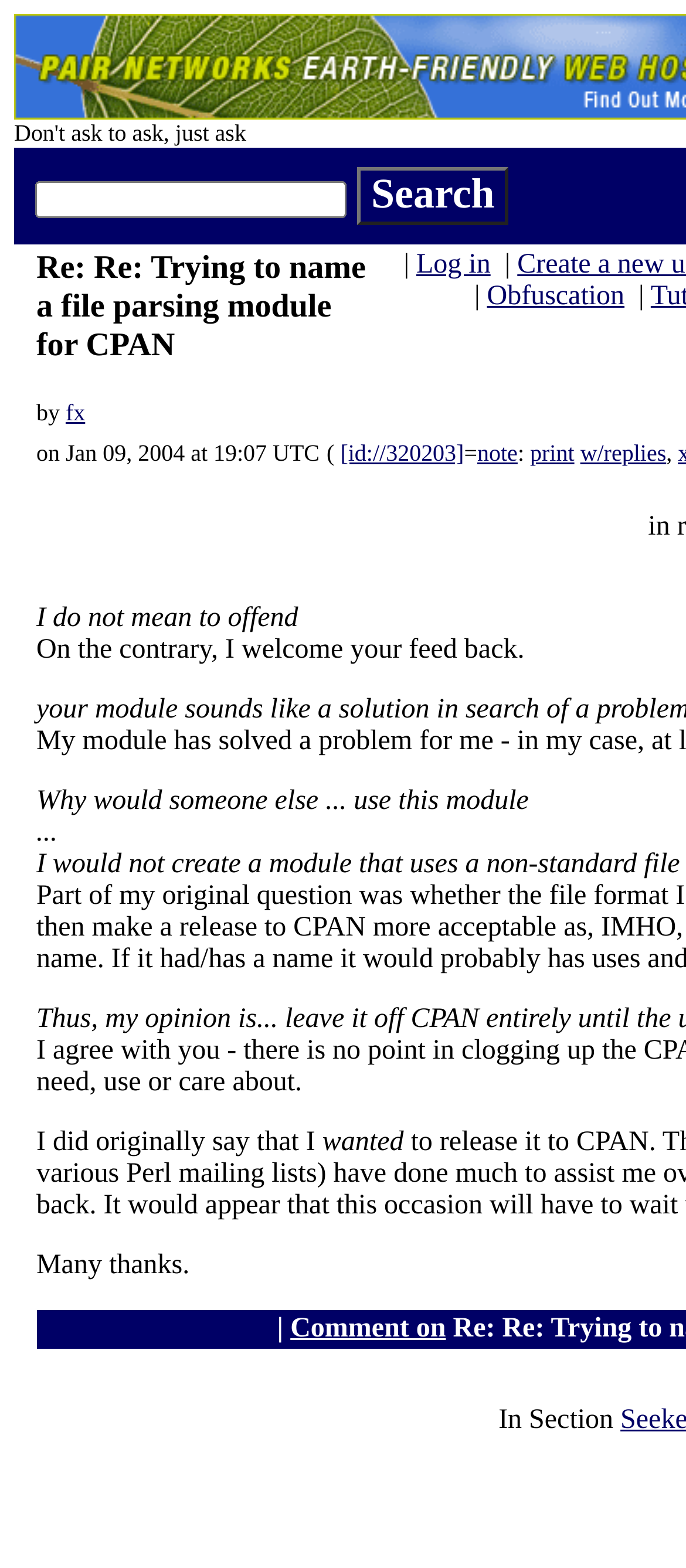Please locate the bounding box coordinates of the element that should be clicked to achieve the given instruction: "View the replies".

[0.846, 0.28, 0.971, 0.297]